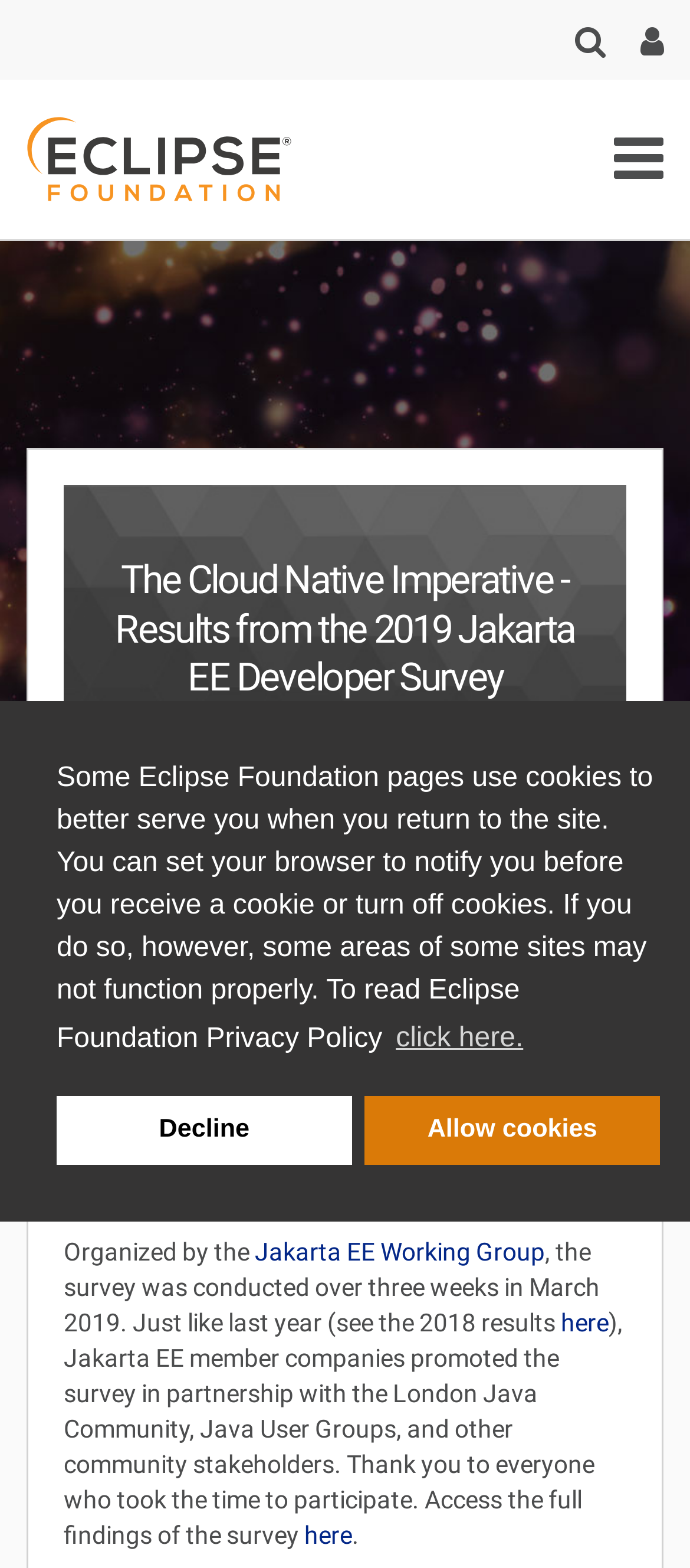Extract the bounding box coordinates for the described element: "click here.". The coordinates should be represented as four float numbers between 0 and 1: [left, top, right, bottom].

[0.565, 0.646, 0.767, 0.68]